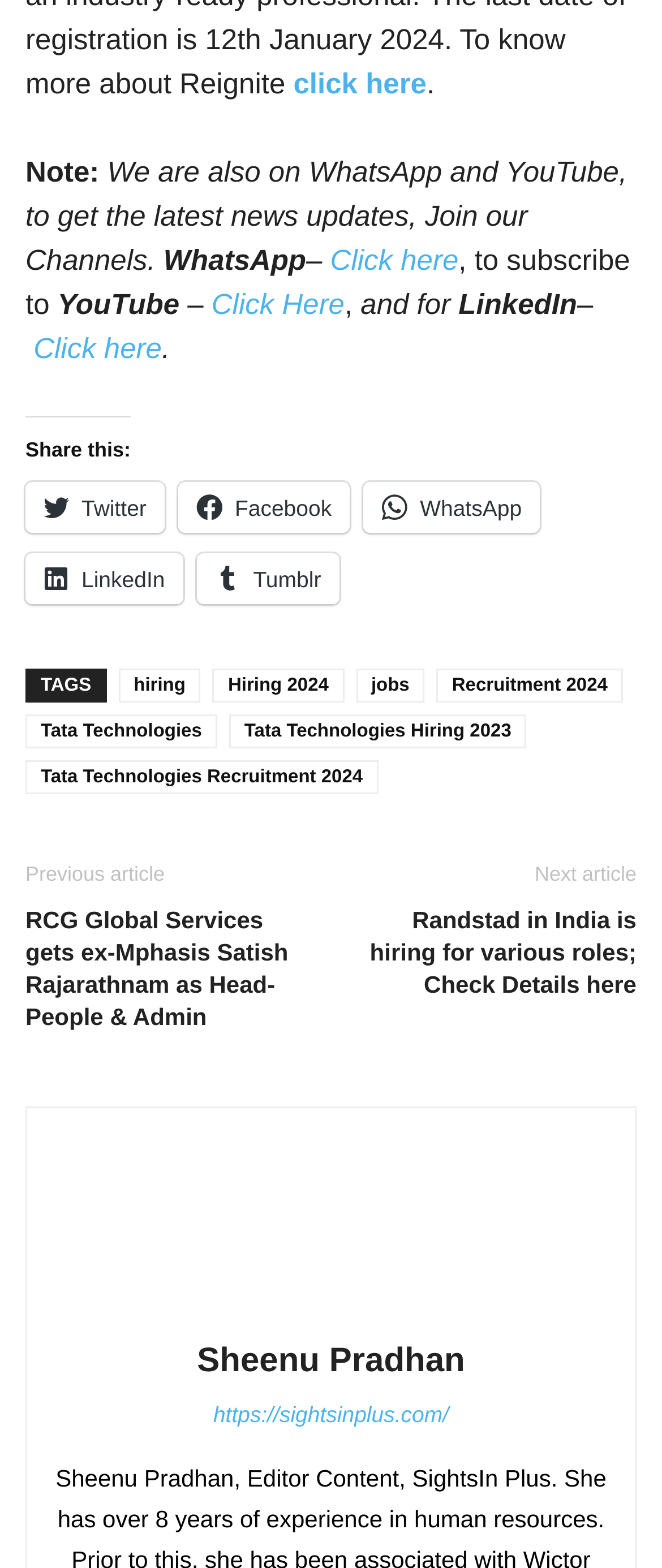Specify the bounding box coordinates of the element's area that should be clicked to execute the given instruction: "View CODAN RC-50C HF E-MAIL SOFTWARE details". The coordinates should be four float numbers between 0 and 1, i.e., [left, top, right, bottom].

None